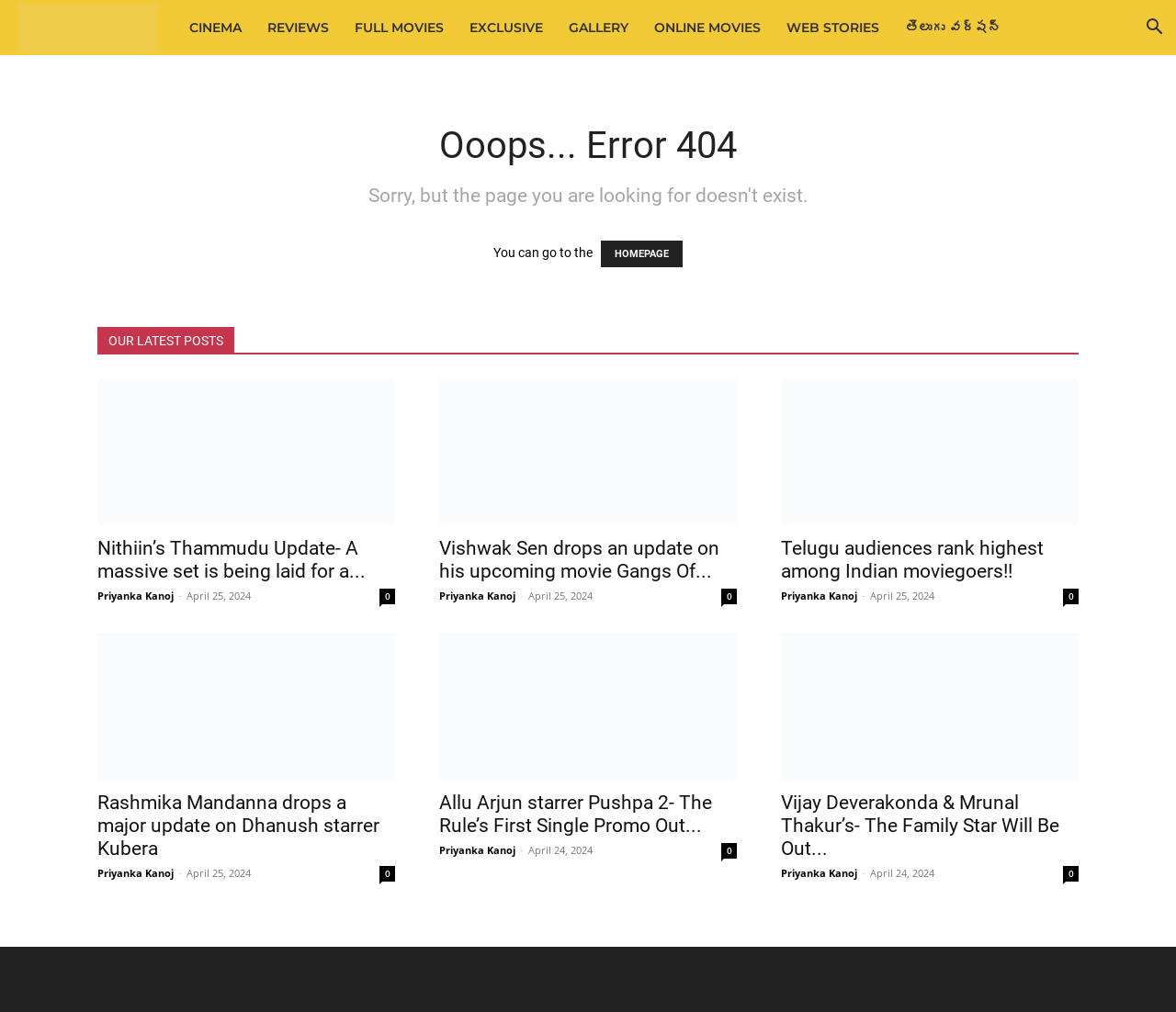Using the information in the image, give a comprehensive answer to the question: 
What is the name of the actress mentioned in the post 'Rashmika Mandanna drops a major update on Dhanush starrer Kubera'?

The name of the actress is mentioned in the link element with bounding box coordinates [0.083, 0.856, 0.148, 0.869], which is part of the post 'Rashmika Mandanna drops a major update on Dhanush starrer Kubera'.